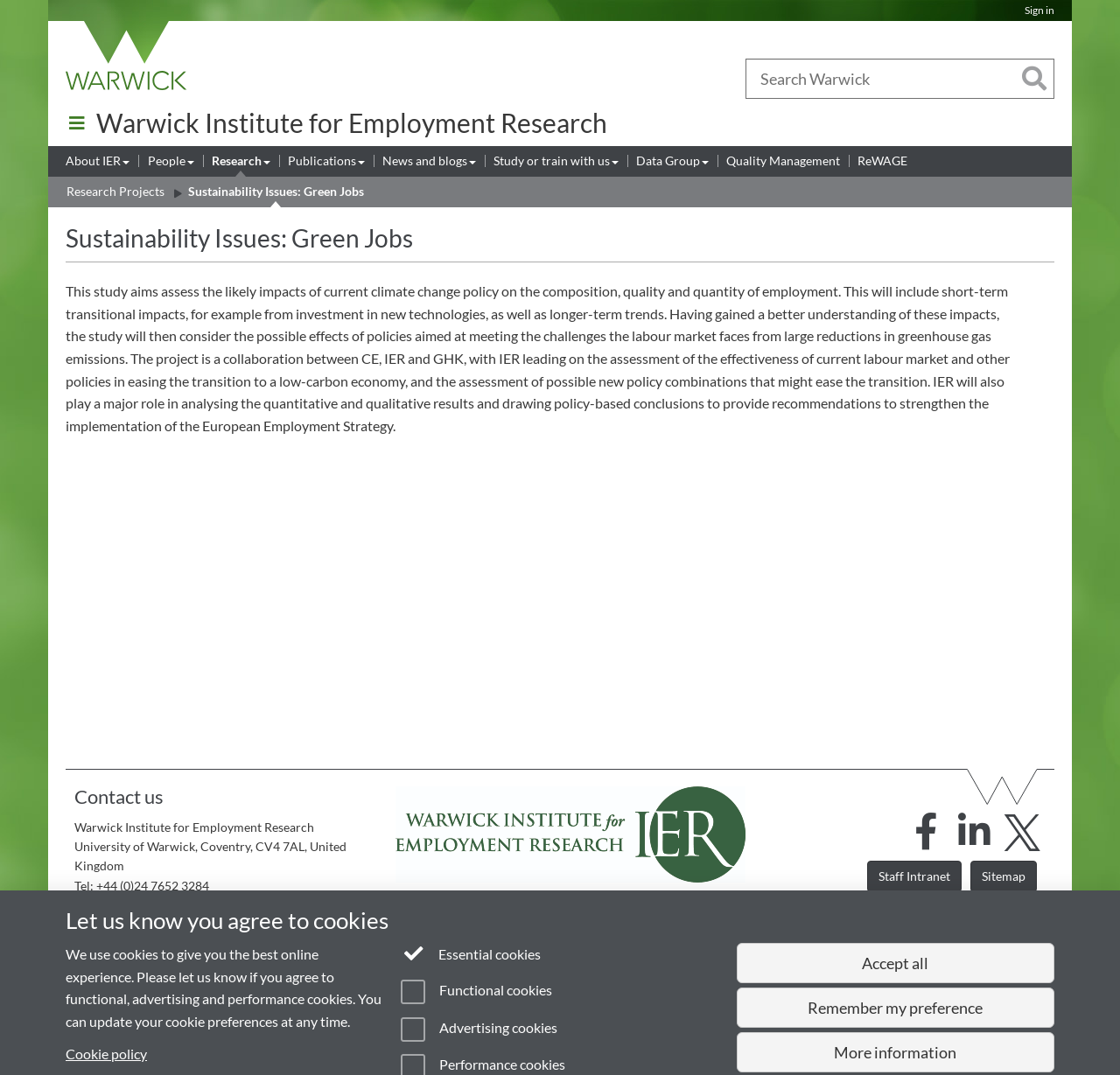Please identify the bounding box coordinates of the region to click in order to complete the given instruction: "Visit University of Warwick homepage". The coordinates should be four float numbers between 0 and 1, i.e., [left, top, right, bottom].

[0.051, 0.02, 0.176, 0.085]